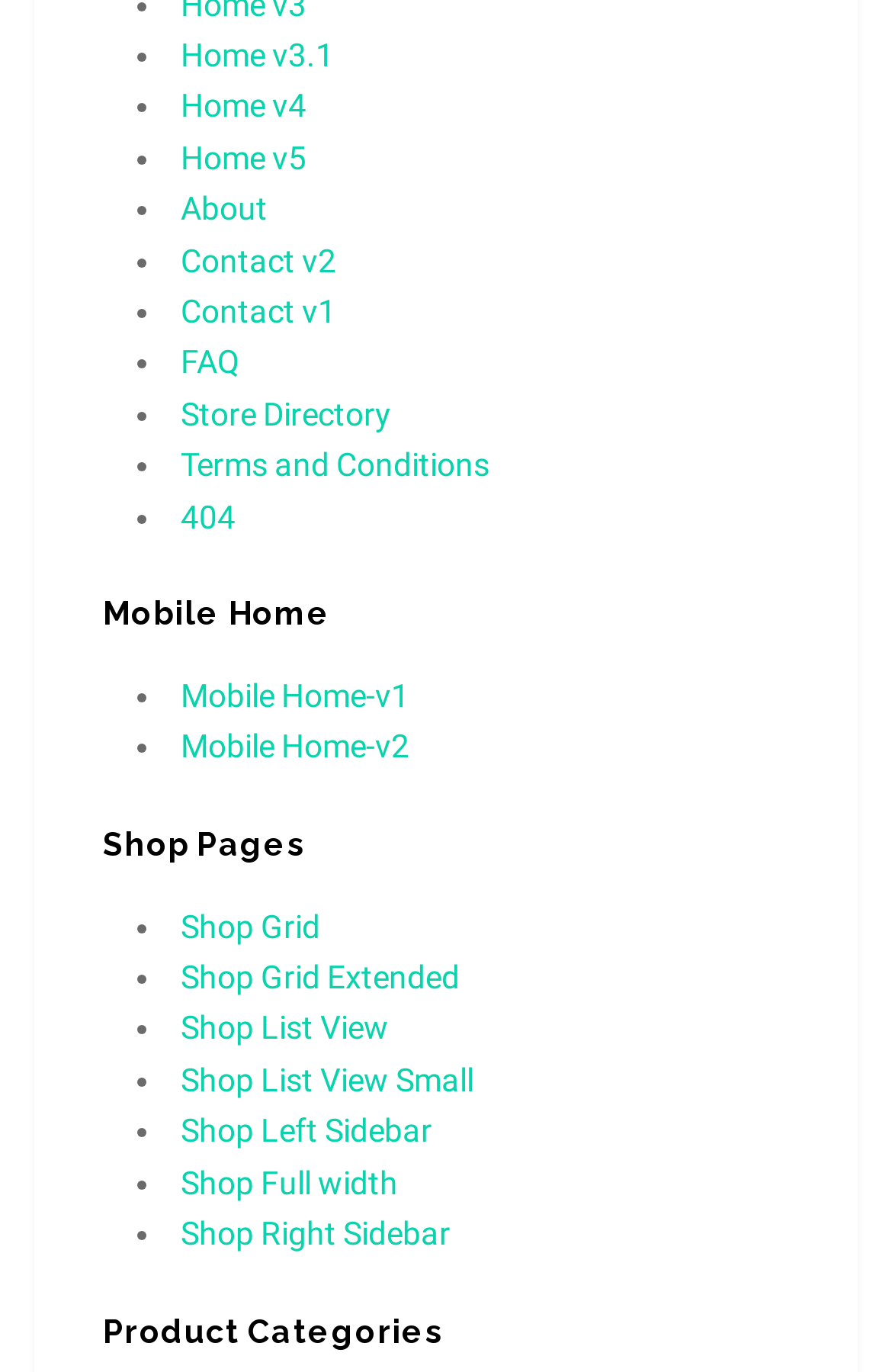Find the bounding box coordinates of the element to click in order to complete this instruction: "visit FAQ". The bounding box coordinates must be four float numbers between 0 and 1, denoted as [left, top, right, bottom].

[0.203, 0.251, 0.269, 0.277]